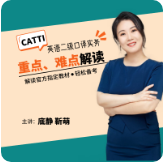Give a thorough description of the image, including any visible elements and their relationships.

The image showcases a promotional graphic for a course on CATTI (China Accreditation Test for Translators and Interpreters), specifically focusing on interpretation skills. The caption prominently features the title "重点、难点解读," which translates to "Key Points and Difficulties Explained," indicating that the course will address significant challenges in the context of CATTI exam preparation. 

The presenter, mentioned at the bottom, is 庞静 (Pang Jing), suggesting her role as the course instructor. Her approachable pose, combined with a warm smile and crossed arms, conveys confidence and readiness to engage with learners. The background is designed in a modern, attractive style, blending shades of teal and cream, making the promotional materials visually appealing and informative for prospective students seeking to enhance their language skills in preparation for the CATTI examination.